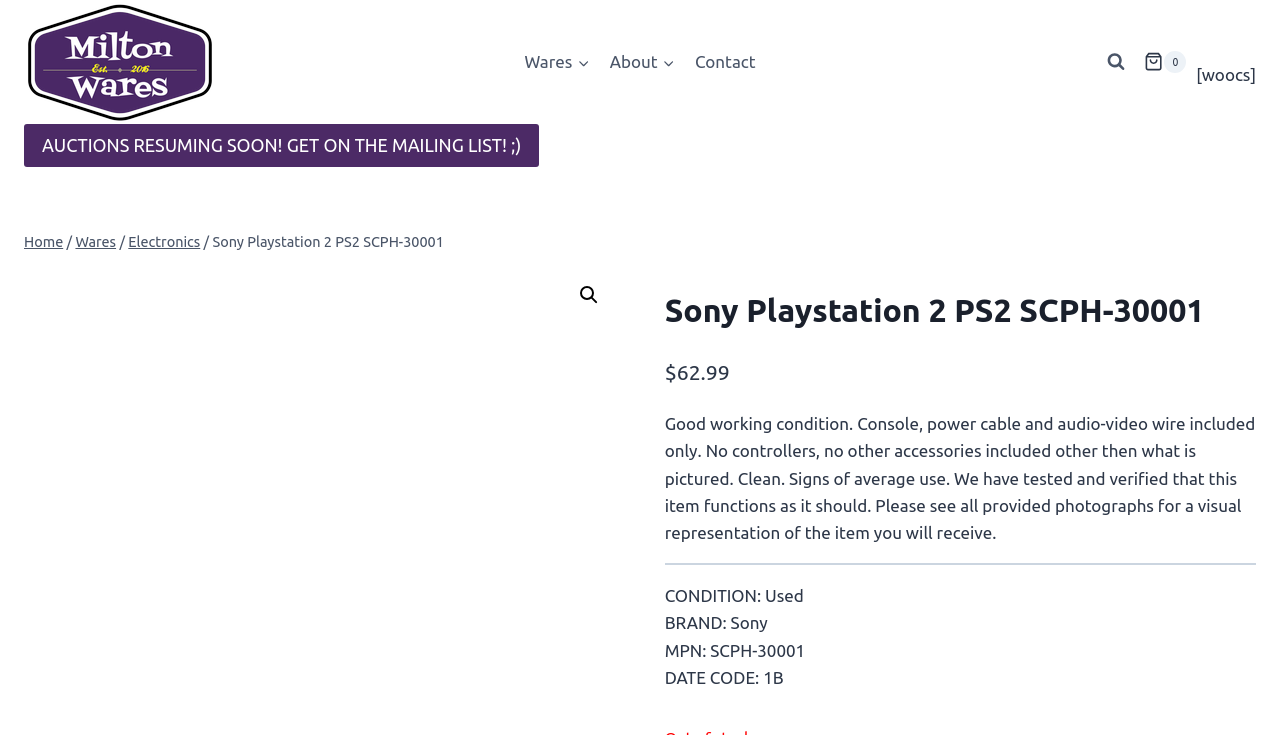Find the bounding box coordinates of the element I should click to carry out the following instruction: "View the shopping cart".

[0.894, 0.069, 0.927, 0.099]